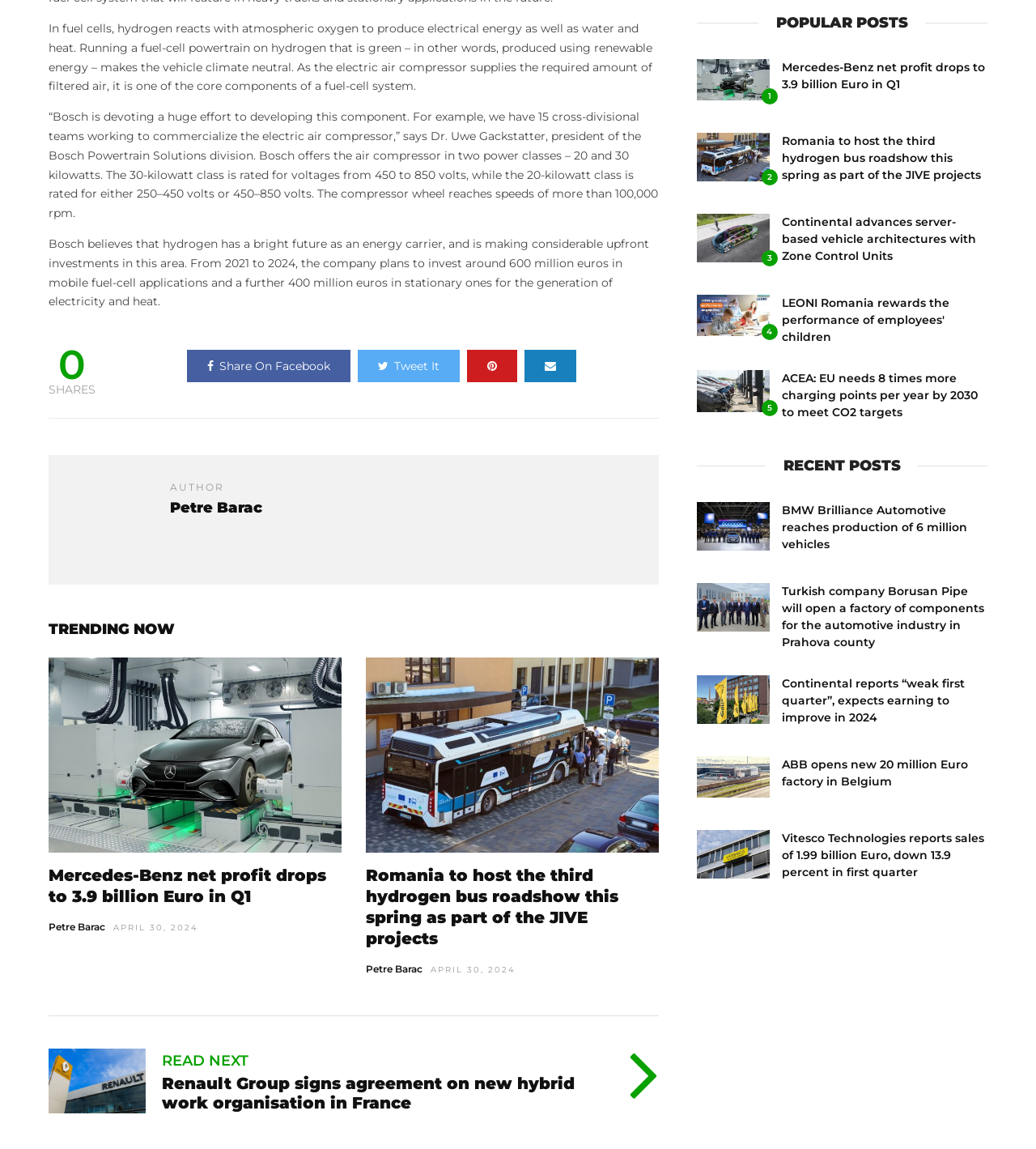Determine the bounding box coordinates (top-left x, top-left y, bottom-right x, bottom-right y) of the UI element described in the following text: Tweet It

[0.345, 0.305, 0.443, 0.333]